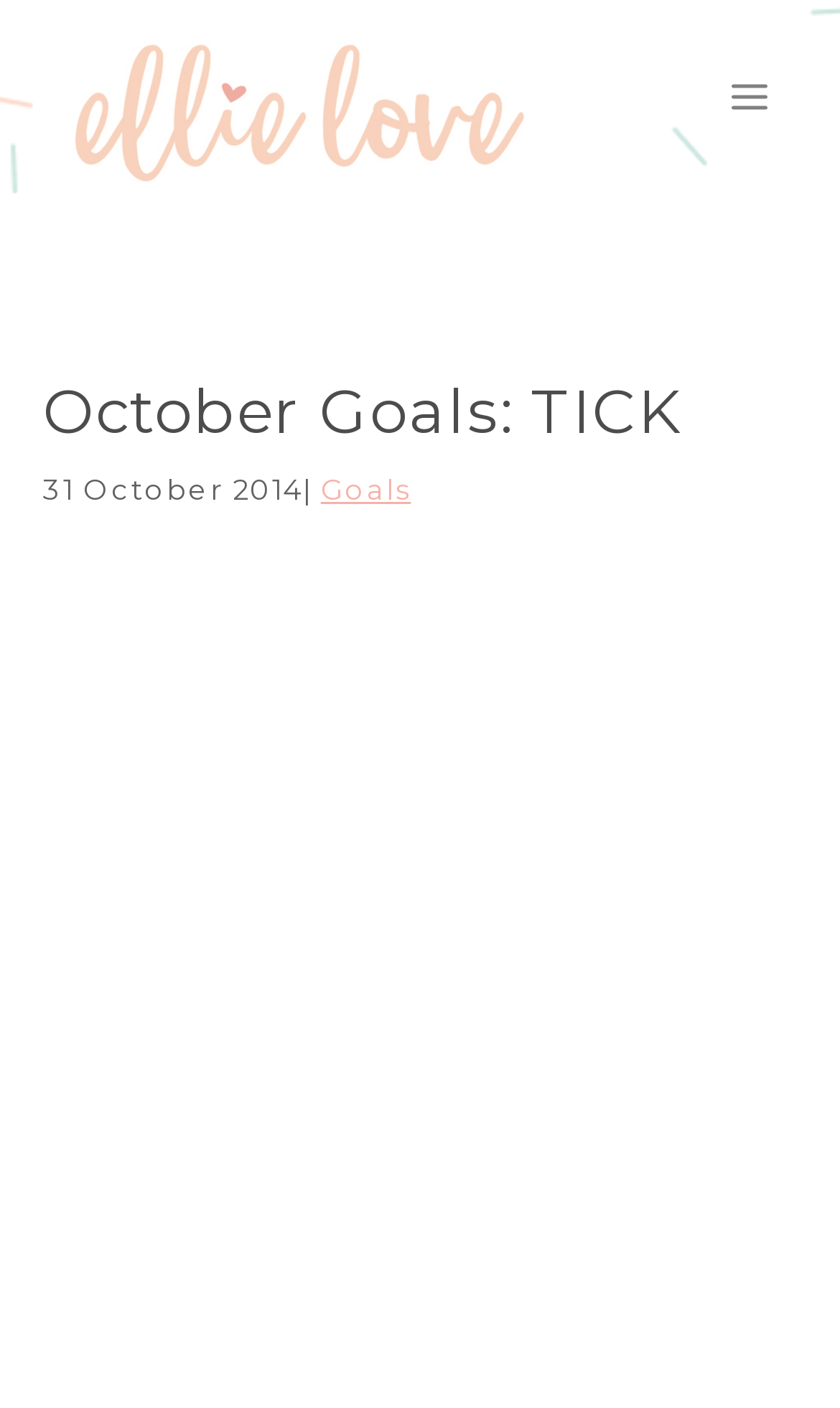What is the purpose of the button at the bottom-right corner?
Using the image as a reference, give a one-word or short phrase answer.

Scroll to top